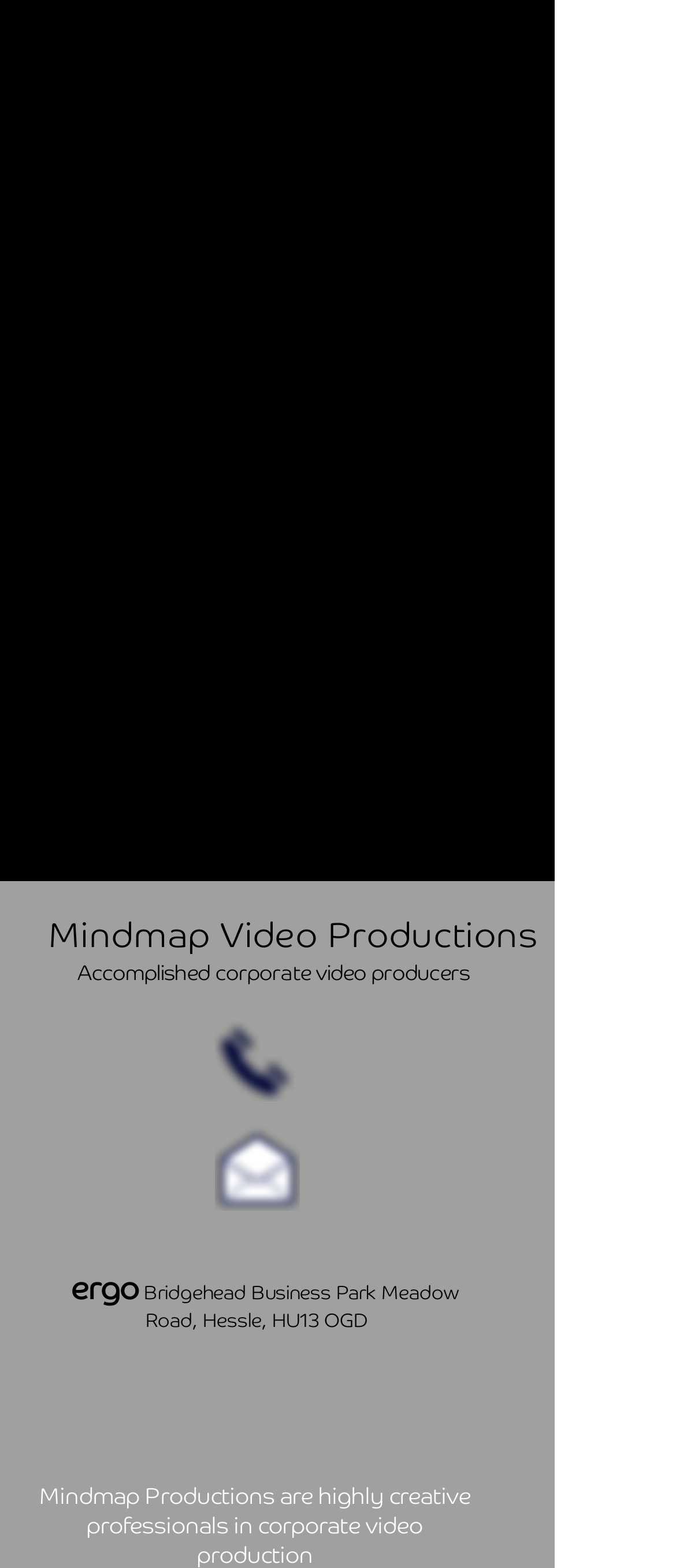Locate the bounding box coordinates of the clickable region to complete the following instruction: "View Pinterest page."

[0.146, 0.338, 0.187, 0.356]